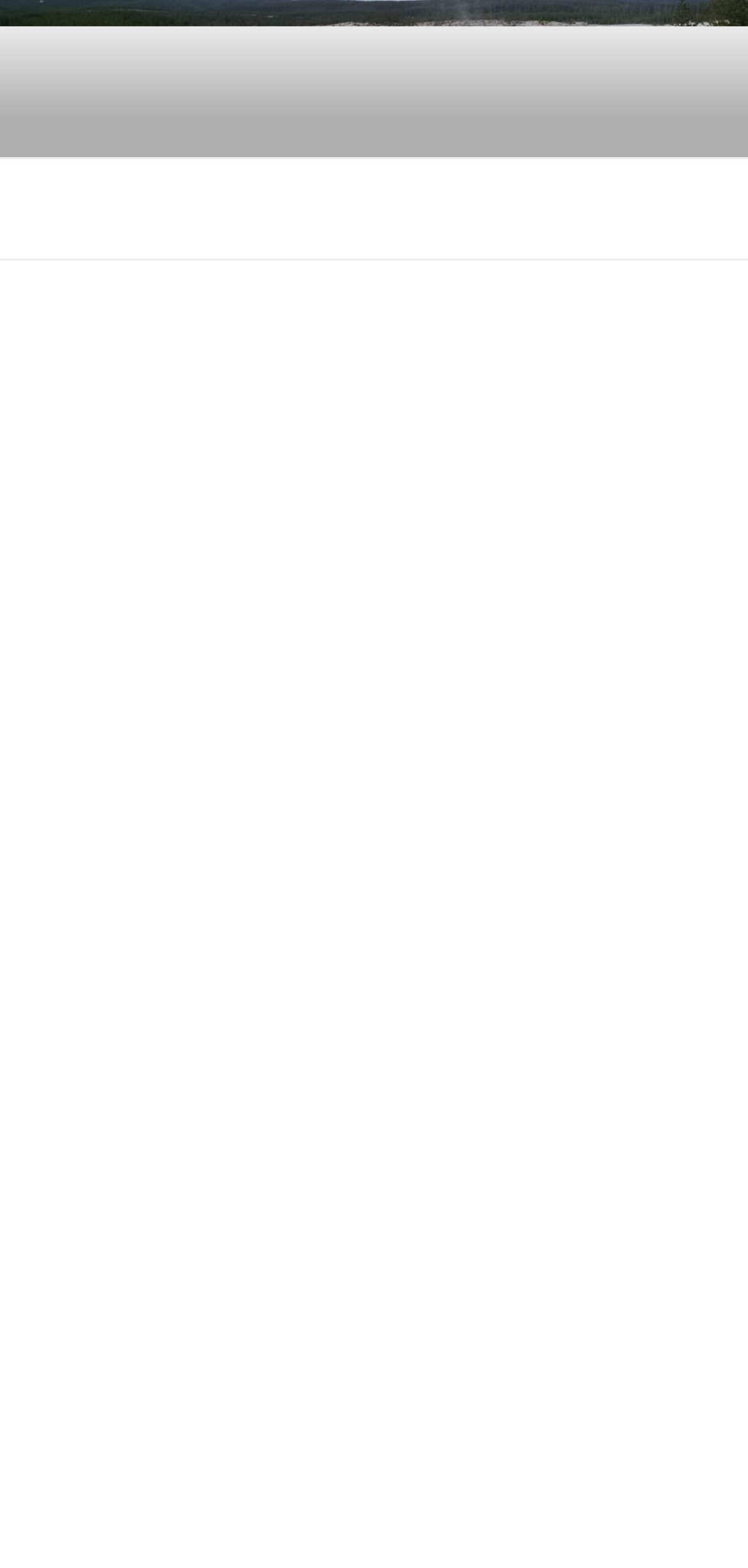What is Meeko doing in the story?
Using the picture, provide a one-word or short phrase answer.

Having muscle spasms